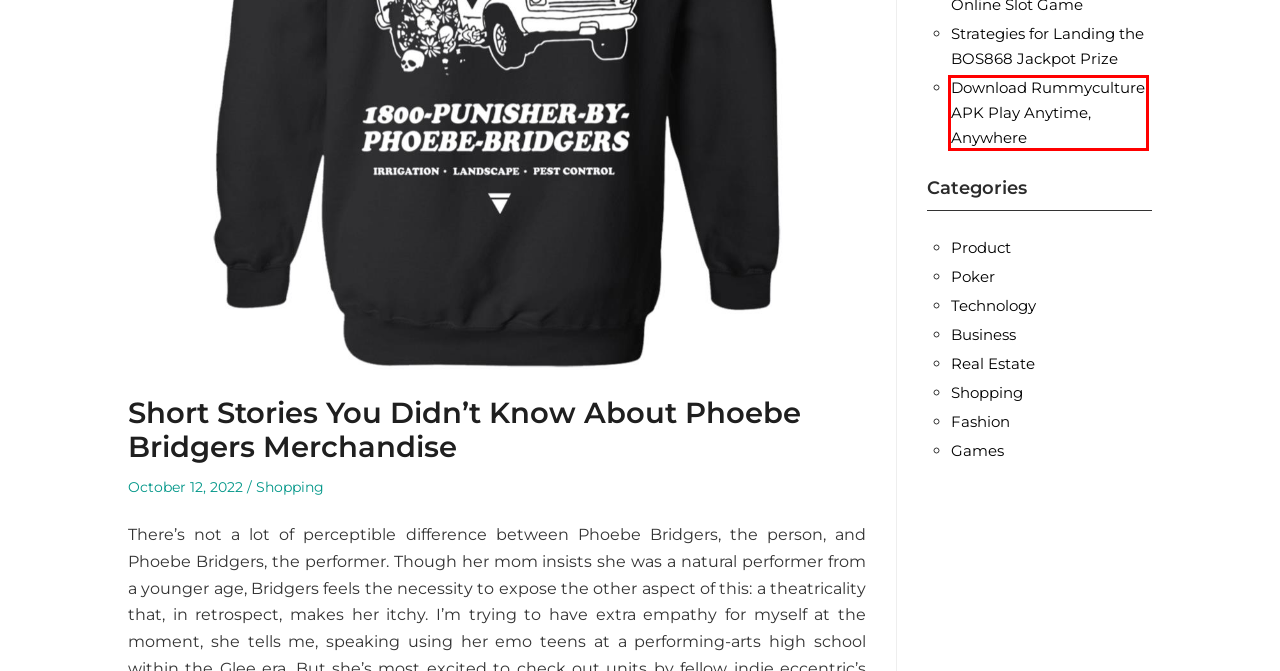Look at the screenshot of a webpage where a red bounding box surrounds a UI element. Your task is to select the best-matching webpage description for the new webpage after you click the element within the bounding box. The available options are:
A. Experience the Magic of Winning with Bos868 Online Slot Game – iMagicase
B. Product – iMagicase
C. iMagicase – Unlock Your Phone's Potential
D. The Largest Downside Of Utilizing Online Casino – iMagicase
E. Download Rummyculture APK Play Anytime, Anywhere – iMagicase
F. Poker – iMagicase
G. phoebe bridgers – iMagicase
H. Strategies for Landing the BOS868 Jackpot Prize – iMagicase

E